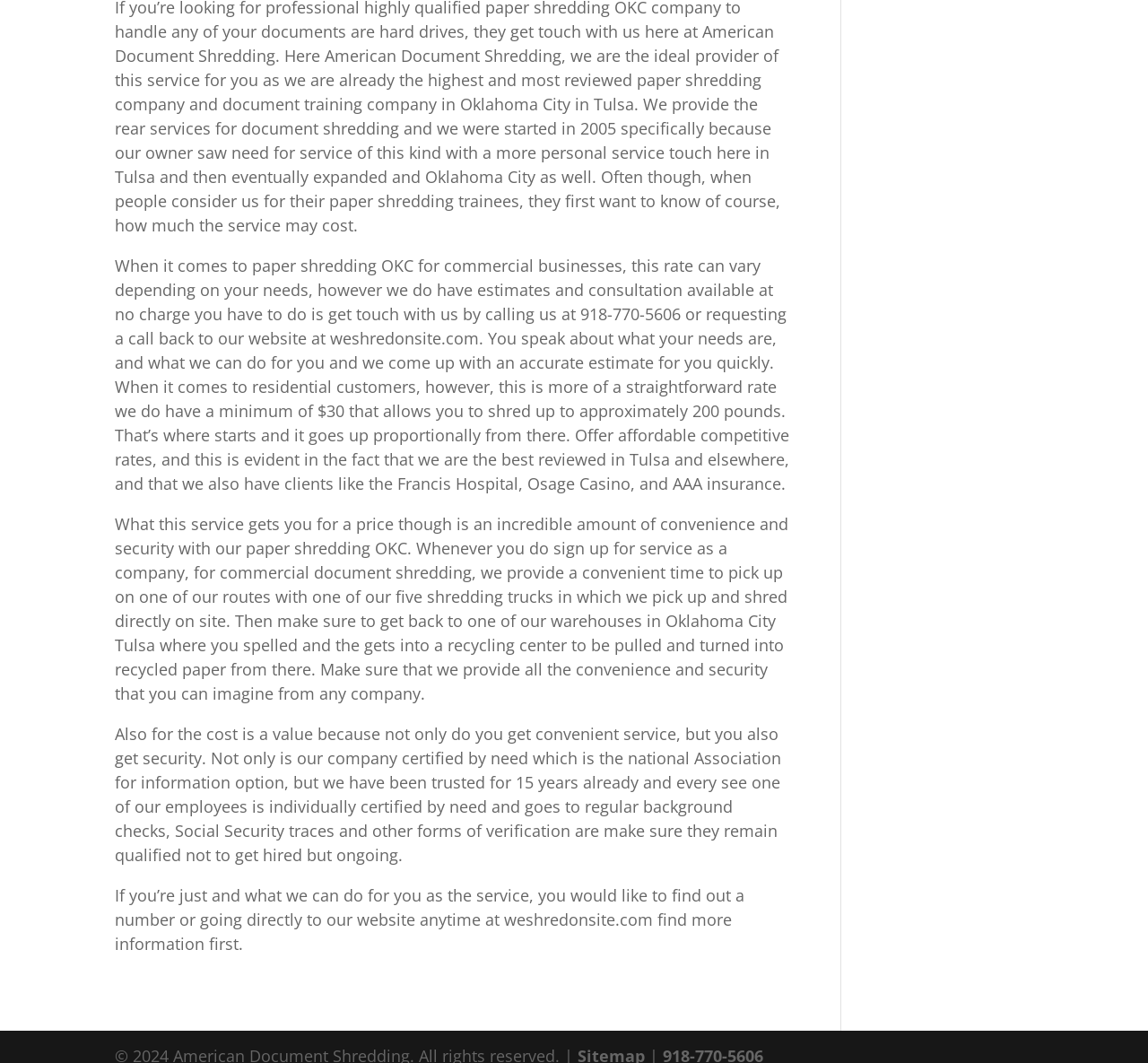What is the minimum shredding cost for residential customers?
Using the visual information, respond with a single word or phrase.

$30